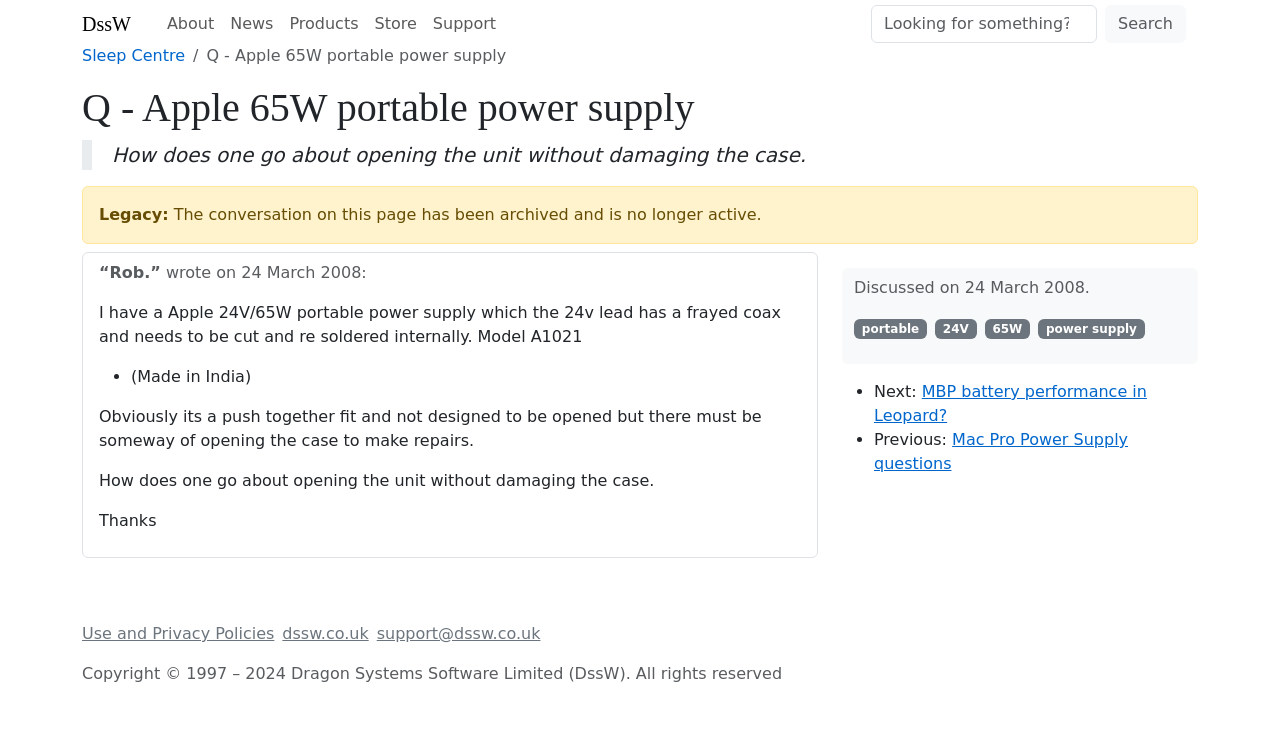Can you find and generate the webpage's heading?

Q - Apple 65W portable power supply